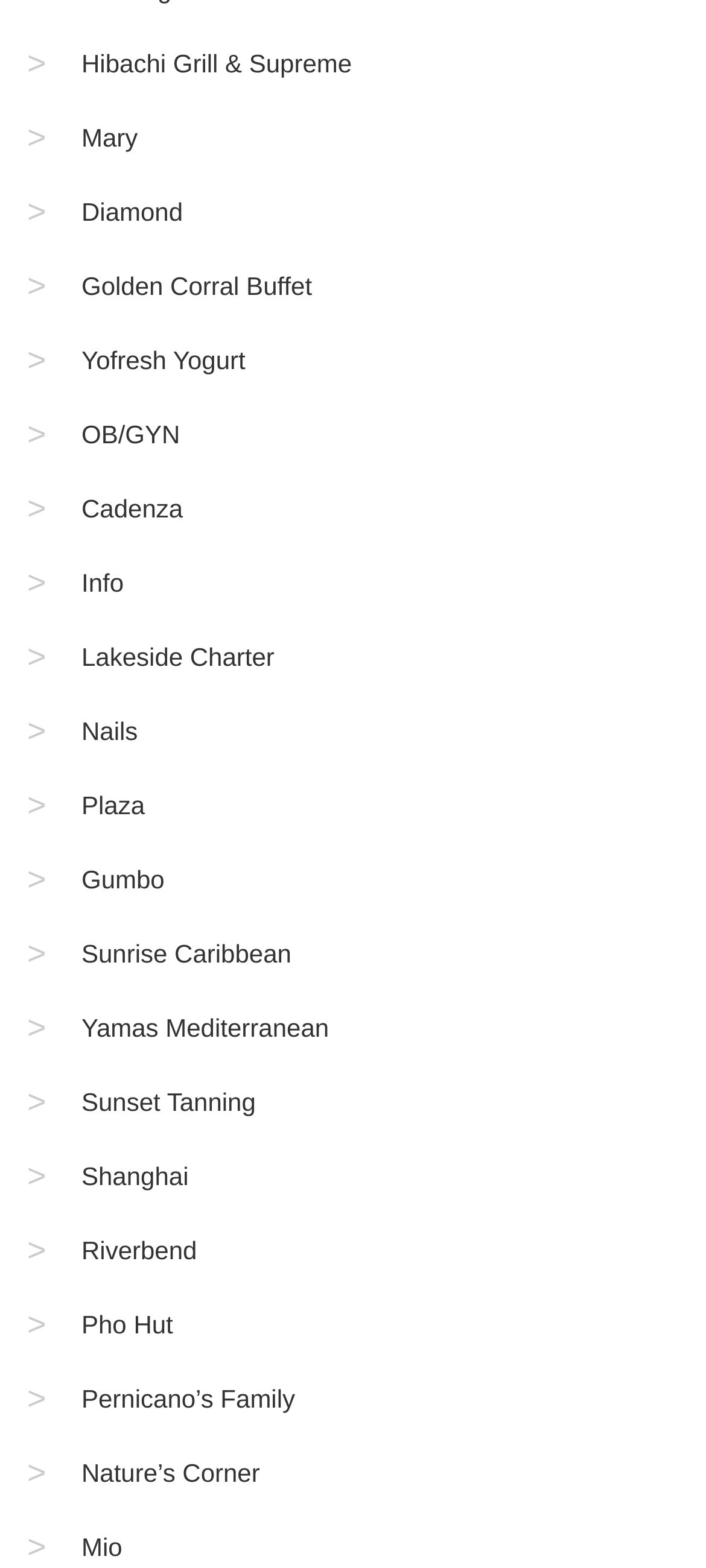Please identify the bounding box coordinates of the region to click in order to complete the task: "Learn about Nature’s Corner". The coordinates must be four float numbers between 0 and 1, specified as [left, top, right, bottom].

[0.115, 0.93, 0.368, 0.949]